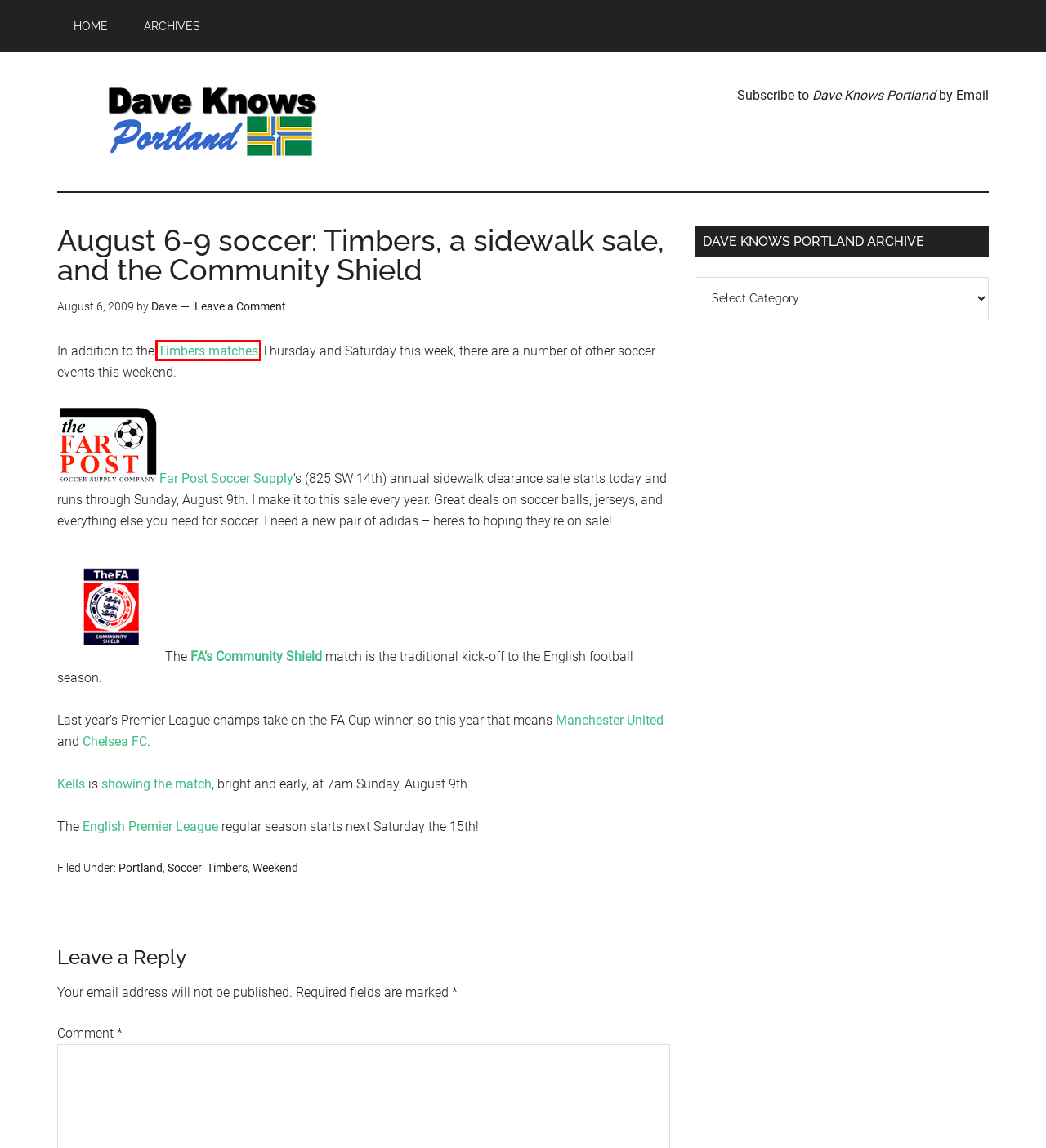You have a screenshot of a webpage with a red bounding box around an element. Select the webpage description that best matches the new webpage after clicking the element within the red bounding box. Here are the descriptions:
A. Weekend
B. Dave Knows Portland
C. Portland
D. Archives
E. Soccer
F. August 6, 8: Timbers host Vancouver, Charleston
G. Official Manchester United Website
H. Timbers

F